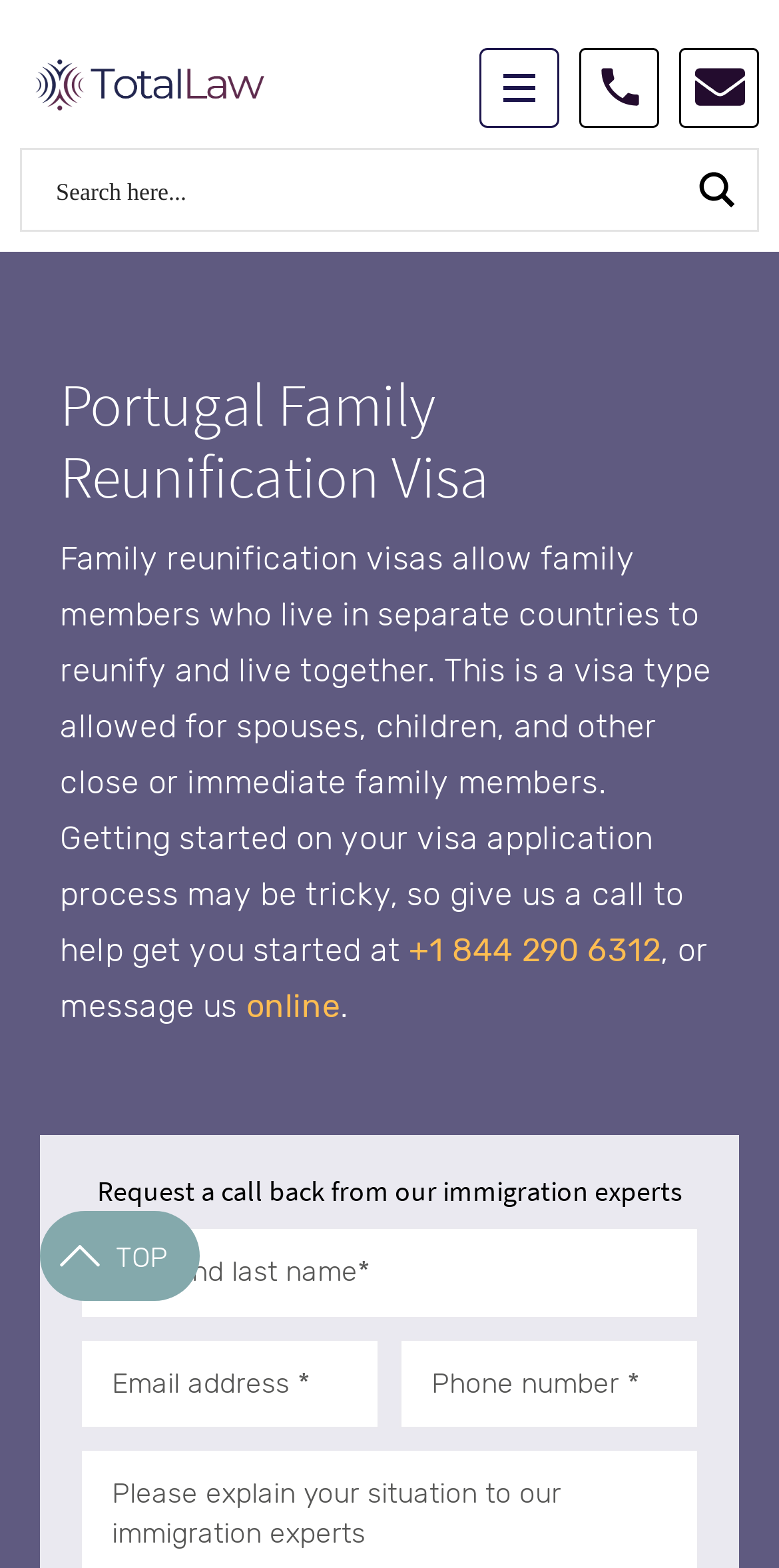Please identify the bounding box coordinates of the clickable region that I should interact with to perform the following instruction: "Click the Total Law link". The coordinates should be expressed as four float numbers between 0 and 1, i.e., [left, top, right, bottom].

[0.026, 0.025, 0.359, 0.083]